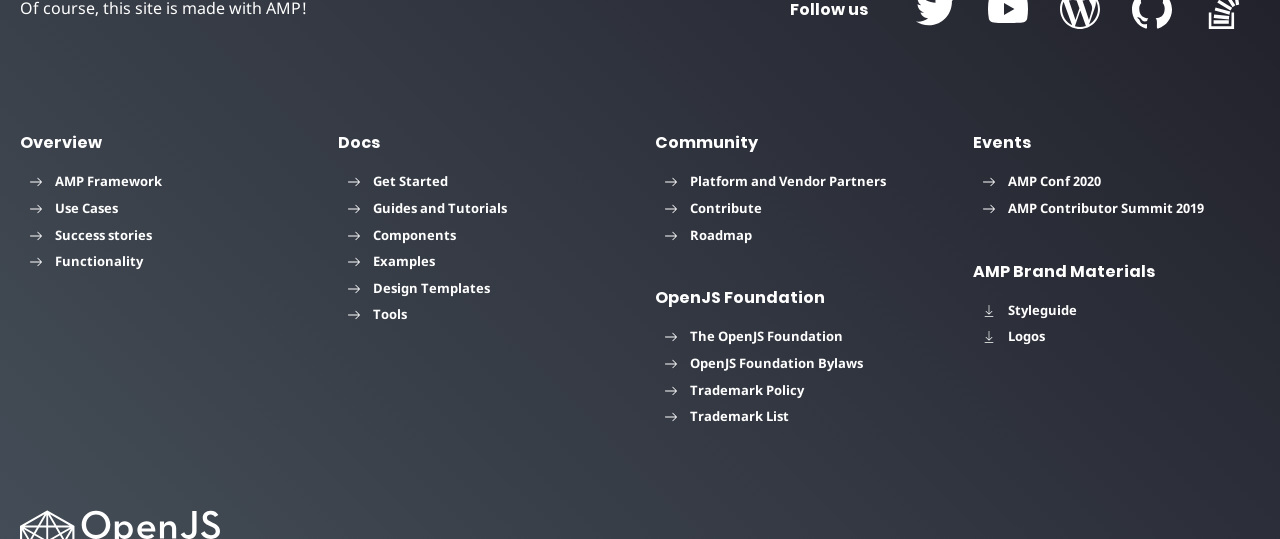Respond to the following question with a brief word or phrase:
What is the first link under 'Overview'?

AMP Framework